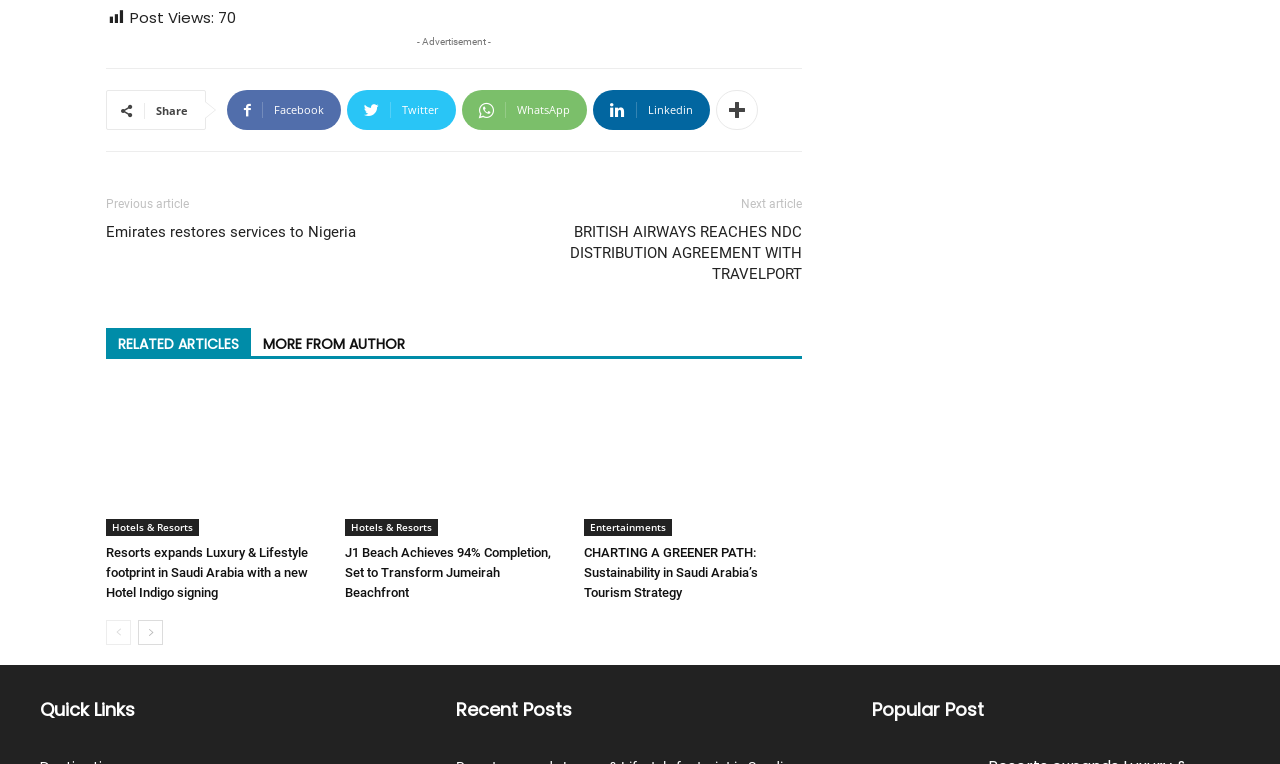Determine the bounding box of the UI element mentioned here: "RELATED ARTICLES". The coordinates must be in the format [left, top, right, bottom] with values ranging from 0 to 1.

[0.083, 0.43, 0.196, 0.466]